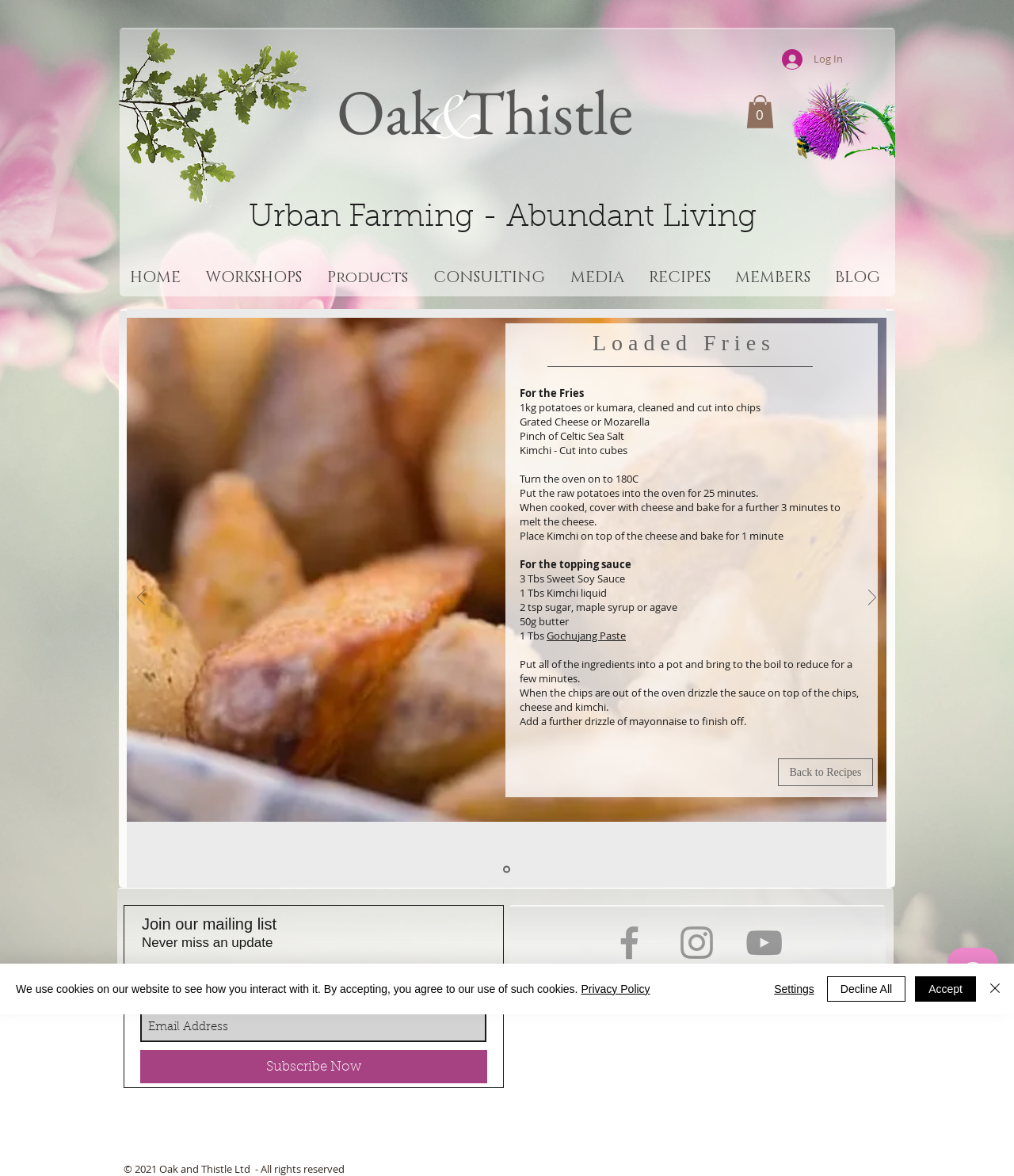Create an in-depth description of the webpage, covering main sections.

The webpage is about a recipe for loaded fries, with a focus on urban farming and abundant living. At the top, there is a heading that reads "Oak and Thistle - Loaded Fries" and a navigation menu with links to "HOME", "WORKSHOPS", "Products", "CONSULTING", "MEDIA", "RECIPES", "MEMBERS", and "BLOG". 

Below the navigation menu, there is a slideshow region that takes up most of the page. The slideshow has buttons to navigate to the previous and next slides. The current slide displays a recipe for loaded fries, with a heading "Loaded Fries" and a list of ingredients and instructions. The ingredients include potatoes, grated cheese, Celtic sea salt, and kimchi, while the instructions involve baking the potatoes, adding cheese and kimchi, and making a topping sauce.

To the right of the slideshow, there is a button to log in and a cart icon with a count of 0 items. Above the slideshow, there is a heading "Urban Farming - Abundant Living" and an image of a swamp Spanish oak tree.

At the bottom of the page, there is a region with a mailing list sign-up form, a social media bar with links to Facebook, Instagram, and YouTube, and a copyright notice. There is also an alert box that informs users about the website's use of cookies and provides links to the privacy policy and buttons to accept, decline, or customize cookie settings.